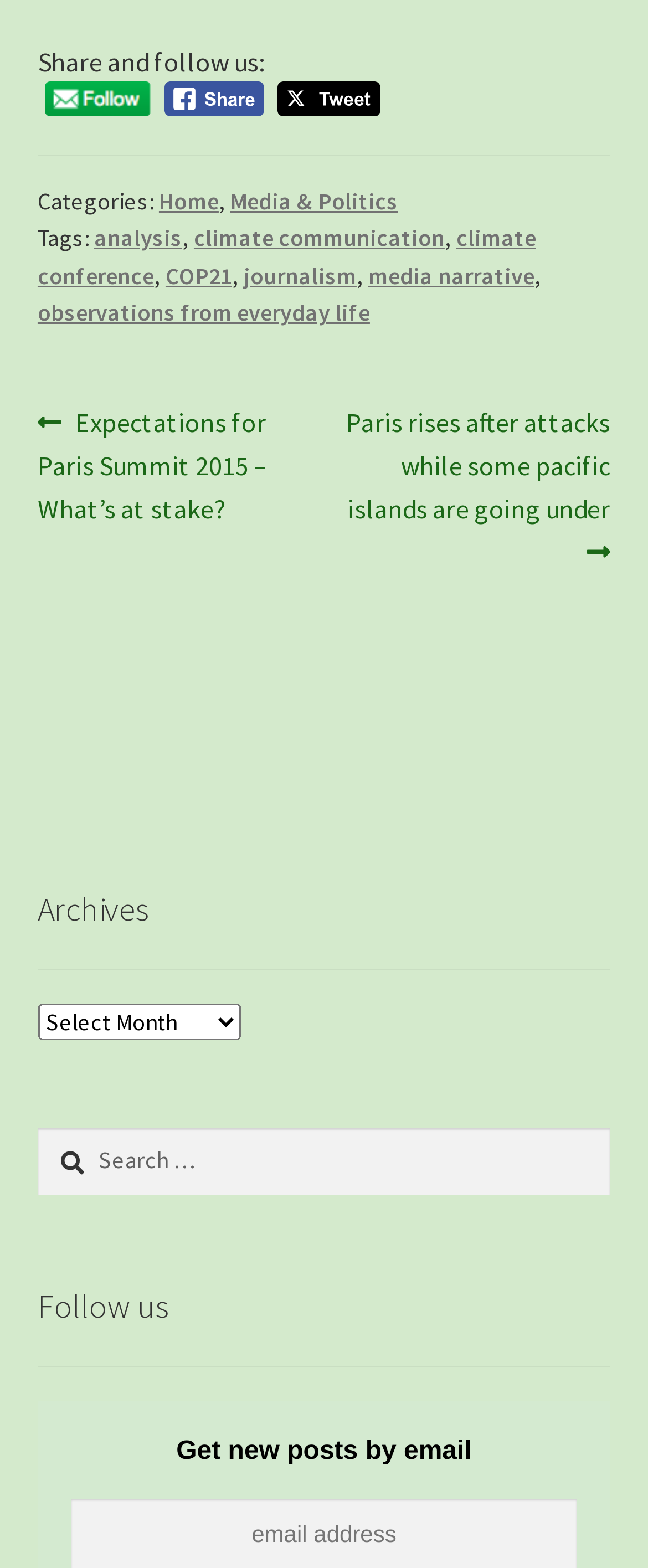Specify the bounding box coordinates of the element's region that should be clicked to achieve the following instruction: "Search for posts". The bounding box coordinates consist of four float numbers between 0 and 1, in the format [left, top, right, bottom].

[0.058, 0.719, 0.942, 0.762]